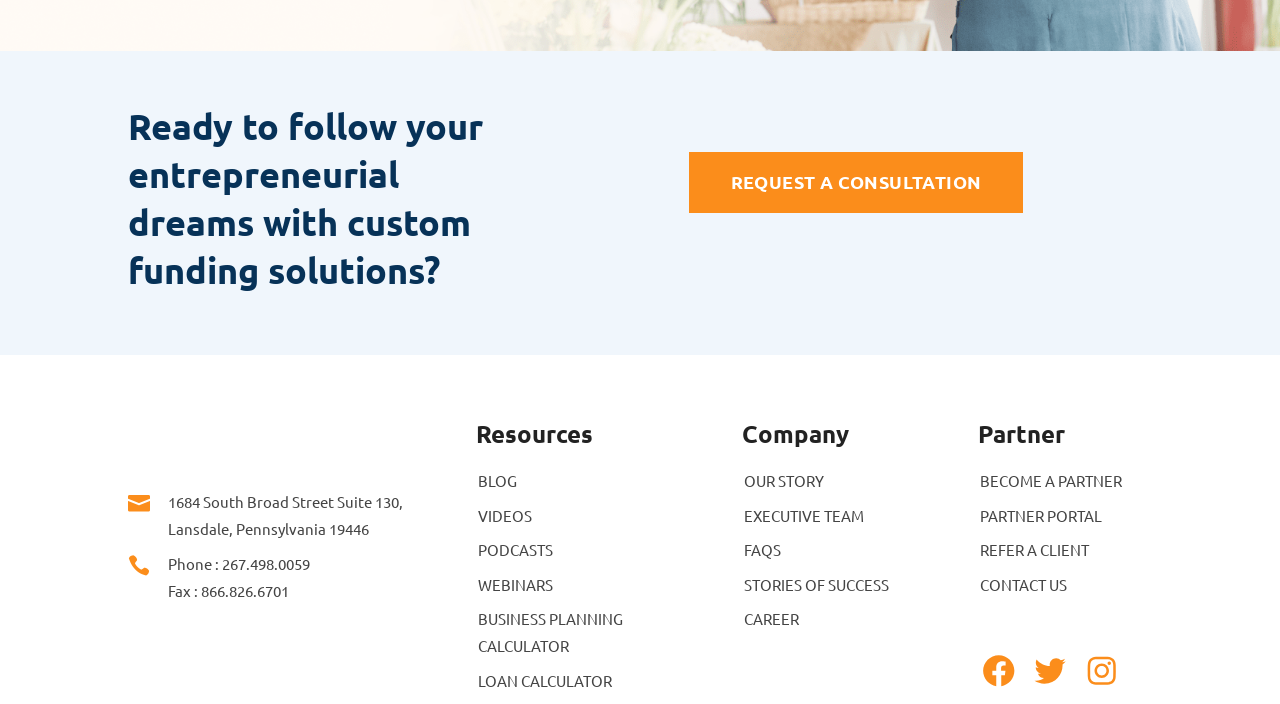Given the element description Request a Consultation, identify the bounding box coordinates for the UI element on the webpage screenshot. The format should be (top-left x, top-left y, bottom-right x, bottom-right y), with values between 0 and 1.

[0.538, 0.216, 0.8, 0.303]